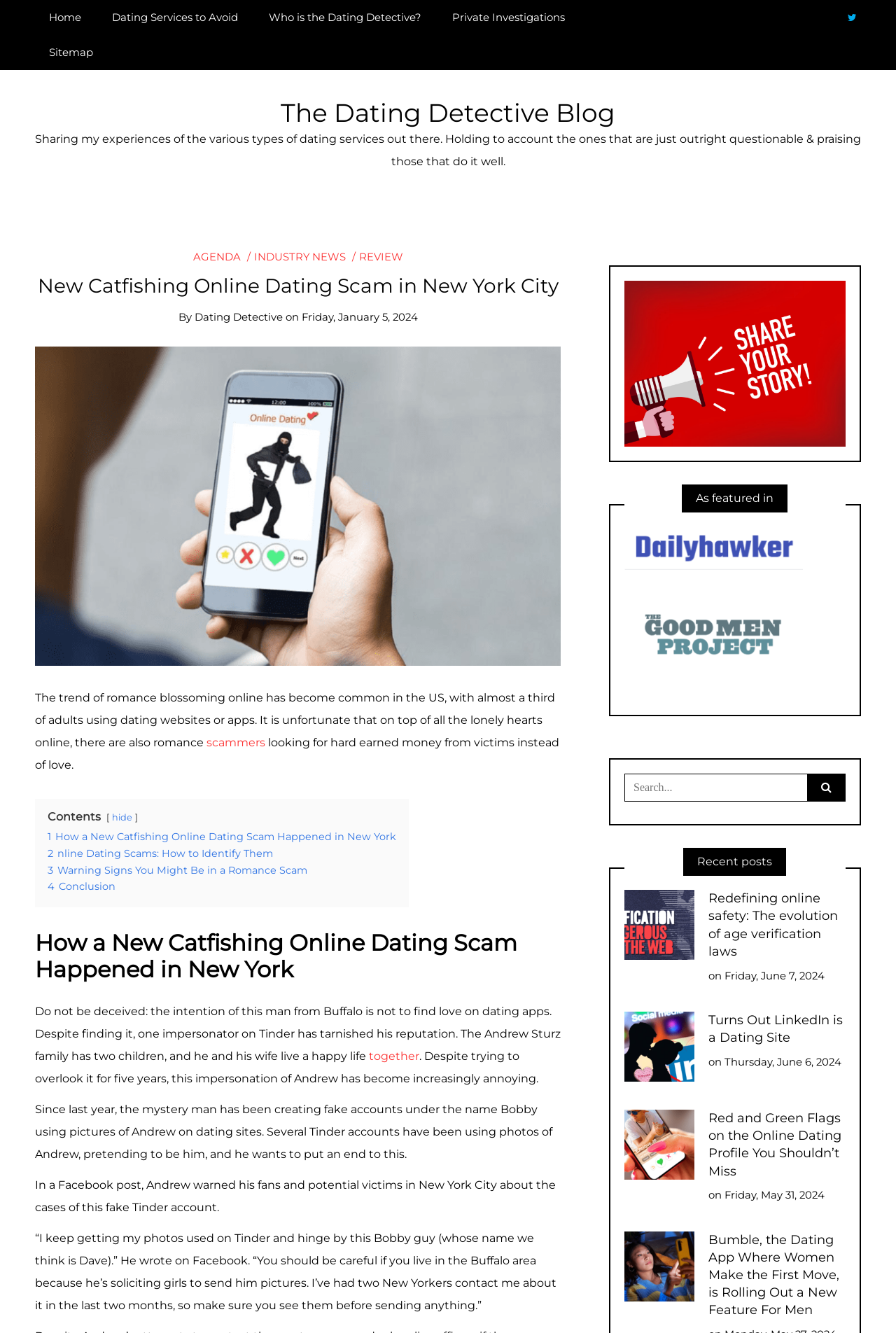Determine the bounding box coordinates of the clickable region to execute the instruction: "Read the article 'New Catfishing Online Dating Scam in New York City'". The coordinates should be four float numbers between 0 and 1, denoted as [left, top, right, bottom].

[0.039, 0.206, 0.626, 0.224]